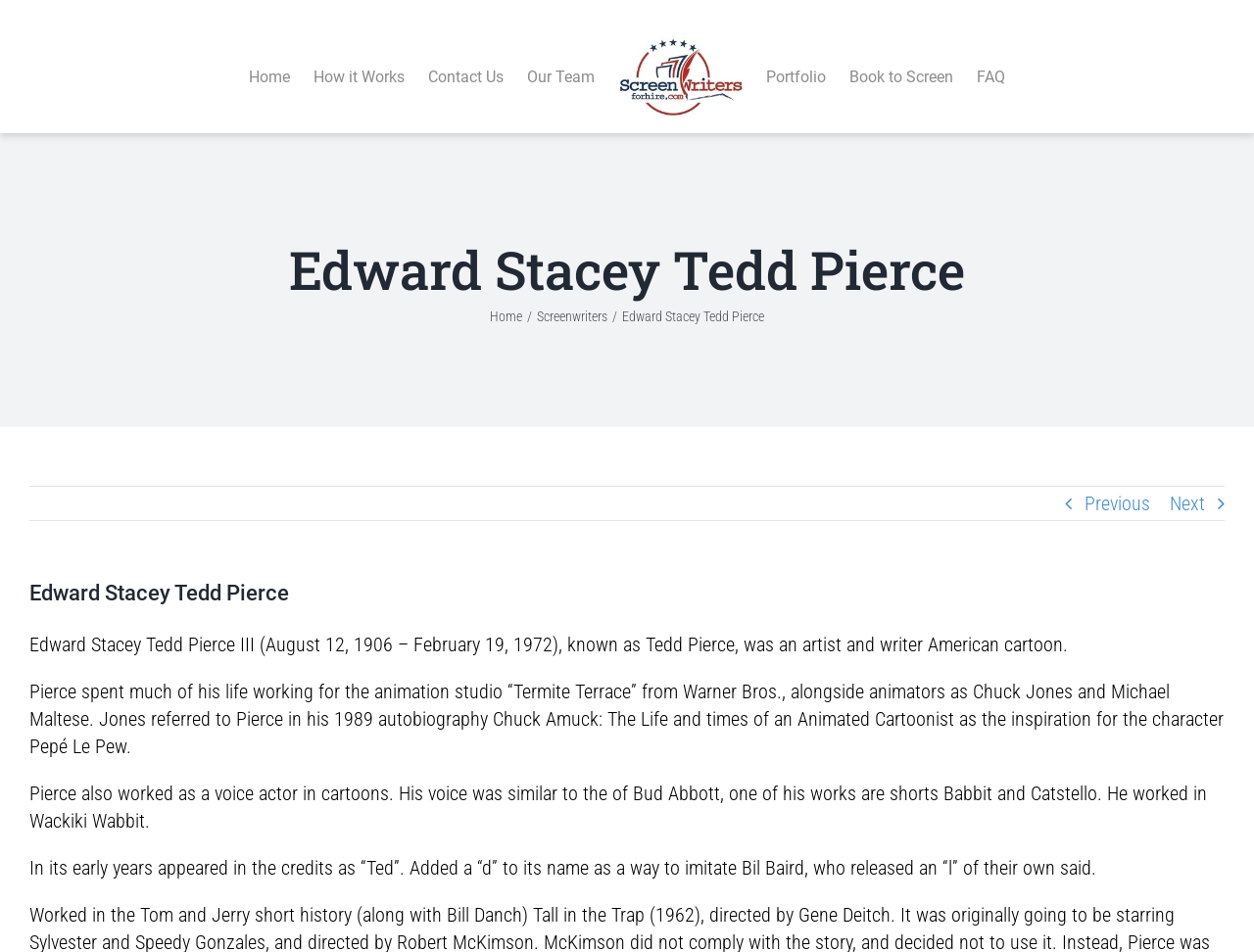Give a detailed account of the webpage, highlighting key information.

The webpage is about Edward Stacey Tedd Pierce, an American cartoon artist and writer. At the top of the page, there is a navigation menu with 7 links: Home, How it Works, Contact Us, Our Team, Screenwriters for Hire Logo, Portfolio, and Book to Screen, followed by FAQ. The logo is an image located at the top right corner of the navigation menu.

Below the navigation menu, there is a page title bar with a heading that reads "Edward Stacey Tedd Pierce". On the same level, there are two links, "Home" and "Screenwriters", and a static text that repeats the name "Edward Stacey Tedd Pierce".

The main content of the page is divided into four paragraphs. The first paragraph describes Tedd Pierce's life, mentioning his birth and death dates, and his work as an artist and writer. The second paragraph talks about his experience working at "Termite Terrace" from Warner Bros., alongside famous animators like Chuck Jones and Michael Maltese. The third paragraph mentions his work as a voice actor in cartoons, including his similarity to Bud Abbott's voice and his work on shorts like Babbit and Catstello. The fourth paragraph discusses how he added a "d" to his name to imitate Bil Baird.

At the bottom of the page, there are two links, "Previous" and "Next", which are likely used for navigation.